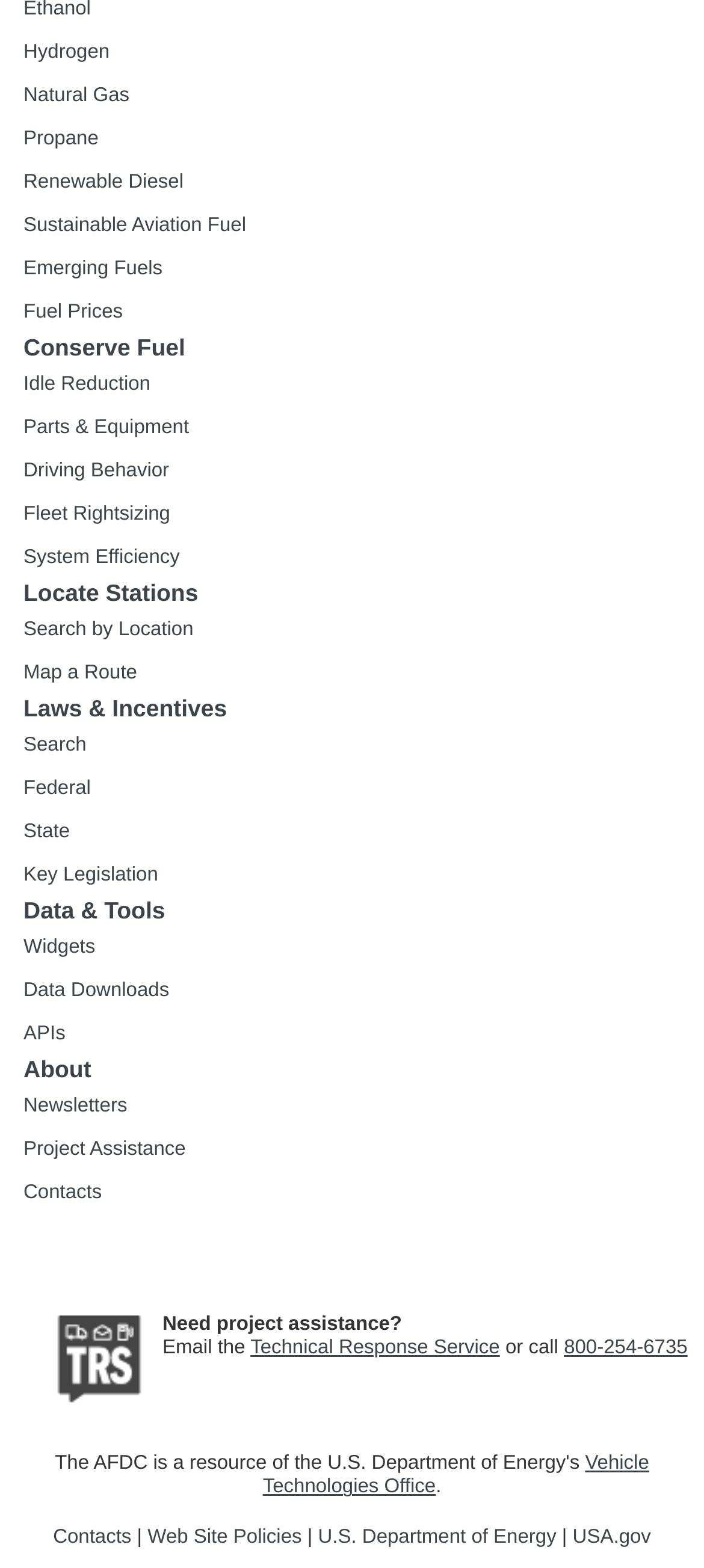Please answer the following question using a single word or phrase: 
How many headings are on this webpage?

5